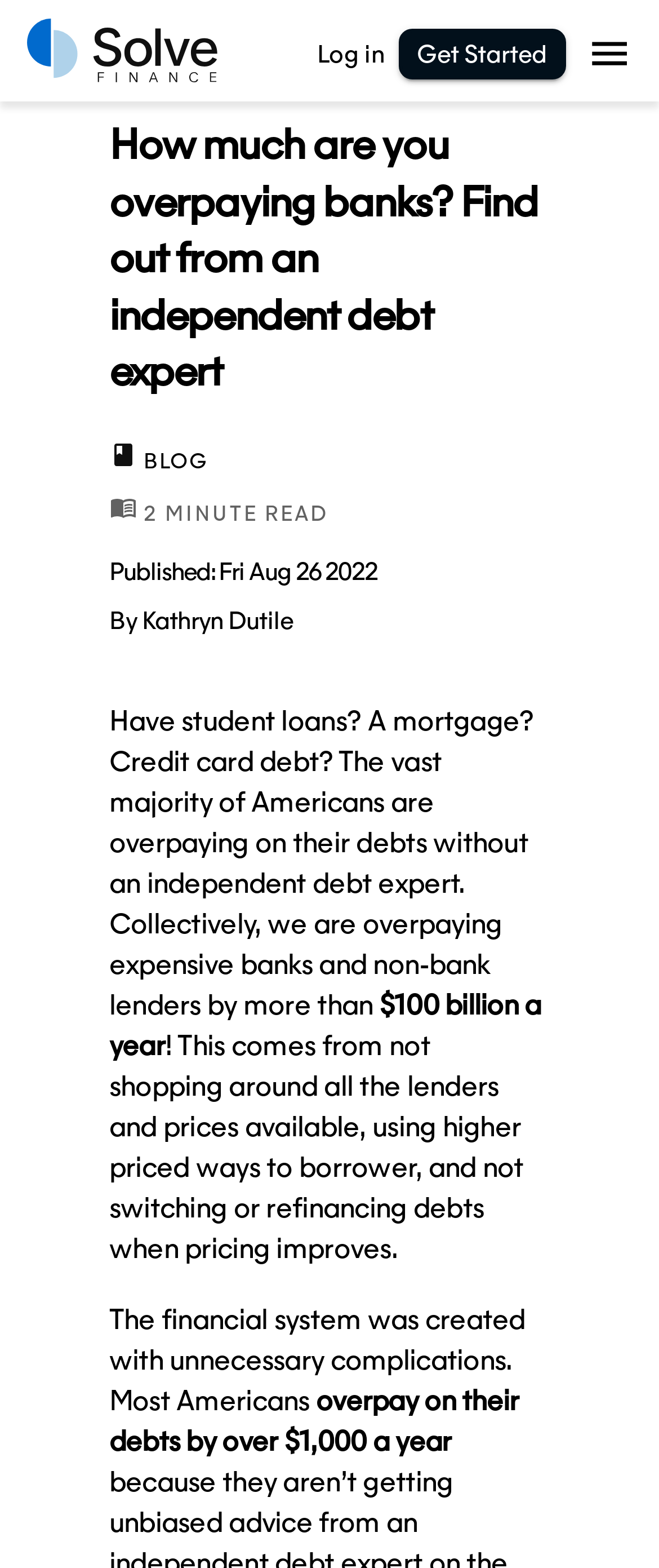Deliver a detailed narrative of the webpage's visual and textual elements.

The webpage appears to be a blog article discussing debt management and the importance of seeking unbiased advice from a debt expert. At the top left of the page, there is a logo of "Solve Finance" accompanied by a link to the same. On the top right, there are two links: "Log in" and "Get Started". 

Below the top section, there is a prominent heading that reads "How much are you overpaying banks? Find out from an independent debt expert". This heading is centered on the page and takes up a significant amount of vertical space.

Underneath the heading, there is a section that appears to be a blog post summary, with the title "BLOG" and a "MINUTE READ" label. The publication date "Fri Aug 26 2022" and the author's name "Kathryn Dutile" are also displayed.

The main content of the blog post starts below the summary section. The text explains that most Americans are overpaying on their debts, including student loans, mortgages, and credit card debt, without seeking independent debt expert advice. It highlights the staggering figure of $100 billion a year that is collectively overpaid to banks and non-bank lenders. The text continues to explain the reasons for this overpayment, including not shopping around for lenders and prices, using higher-priced borrowing methods, and not refinancing debts when prices improve.

Further down the page, the text emphasizes that the financial system is unnecessarily complicated, resulting in most Americans overpaying on their debts by over $1,000 a year.